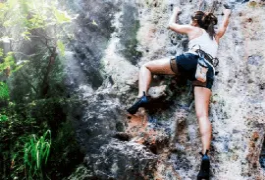Detail the scene depicted in the image with as much precision as possible.

The image depicts a climber navigating a rocky surface, showcasing a blend of determination and skill in an exhilarating outdoor setting. The climber, dressed in a tank top and shorts, is captured mid-movement, suggesting an adventurous spirit typically associated with mountain climbing. Sunlight filters through the surrounding greenery, illuminating the rocky terrain and enhancing the vibrant colors of the scene. This striking visual effectively embodies the thrill of outdoor activities, which are popular in regions like Fujairah, known for its unique landscapes and mountain sports. The experience of climbing not only tests physical strength but also offers breathtaking views and a deep connection with nature.